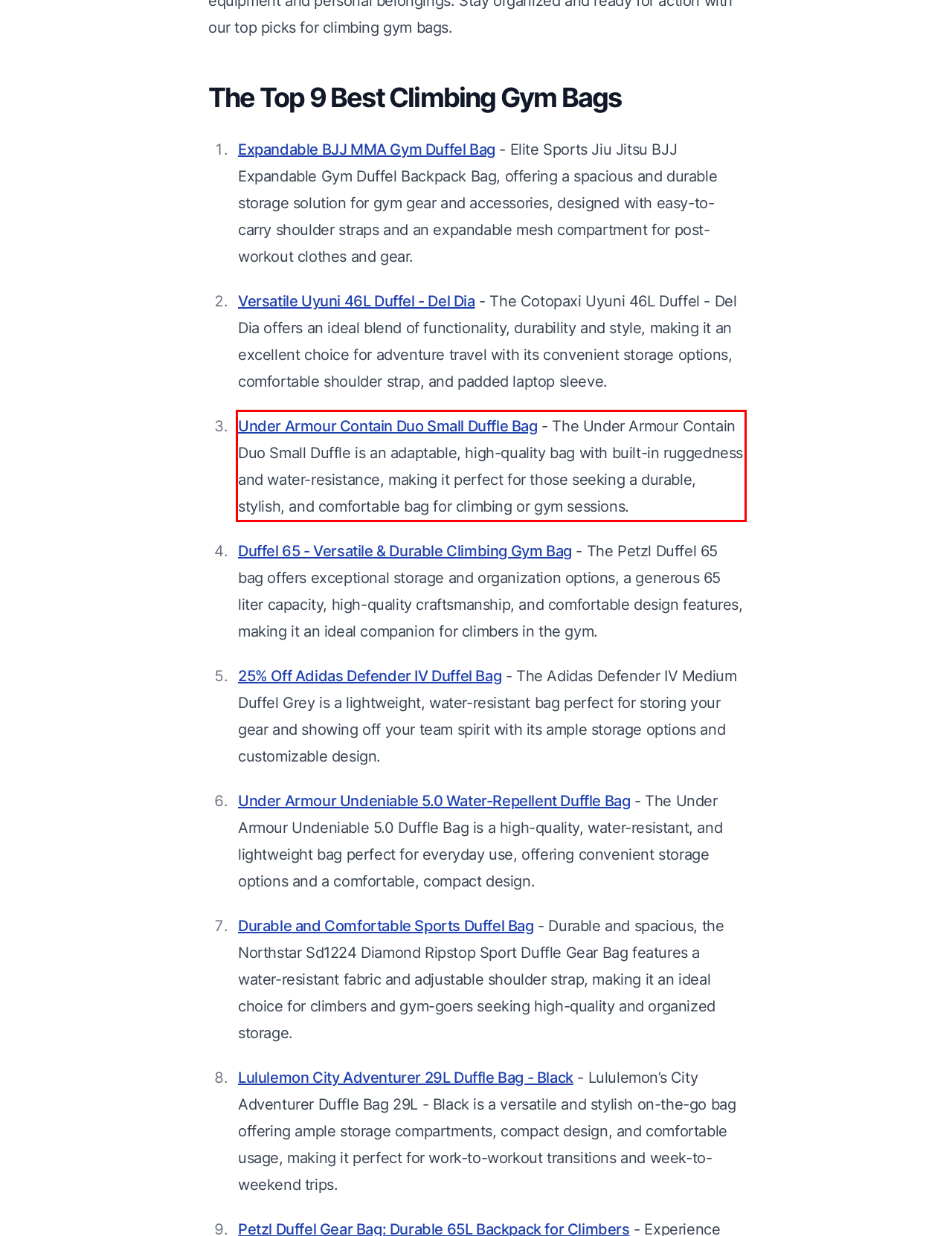In the screenshot of the webpage, find the red bounding box and perform OCR to obtain the text content restricted within this red bounding box.

Under Armour Contain Duo Small Duffle Bag - The Under Armour Contain Duo Small Duffle is an adaptable, high-quality bag with built-in ruggedness and water-resistance, making it perfect for those seeking a durable, stylish, and comfortable bag for climbing or gym sessions.